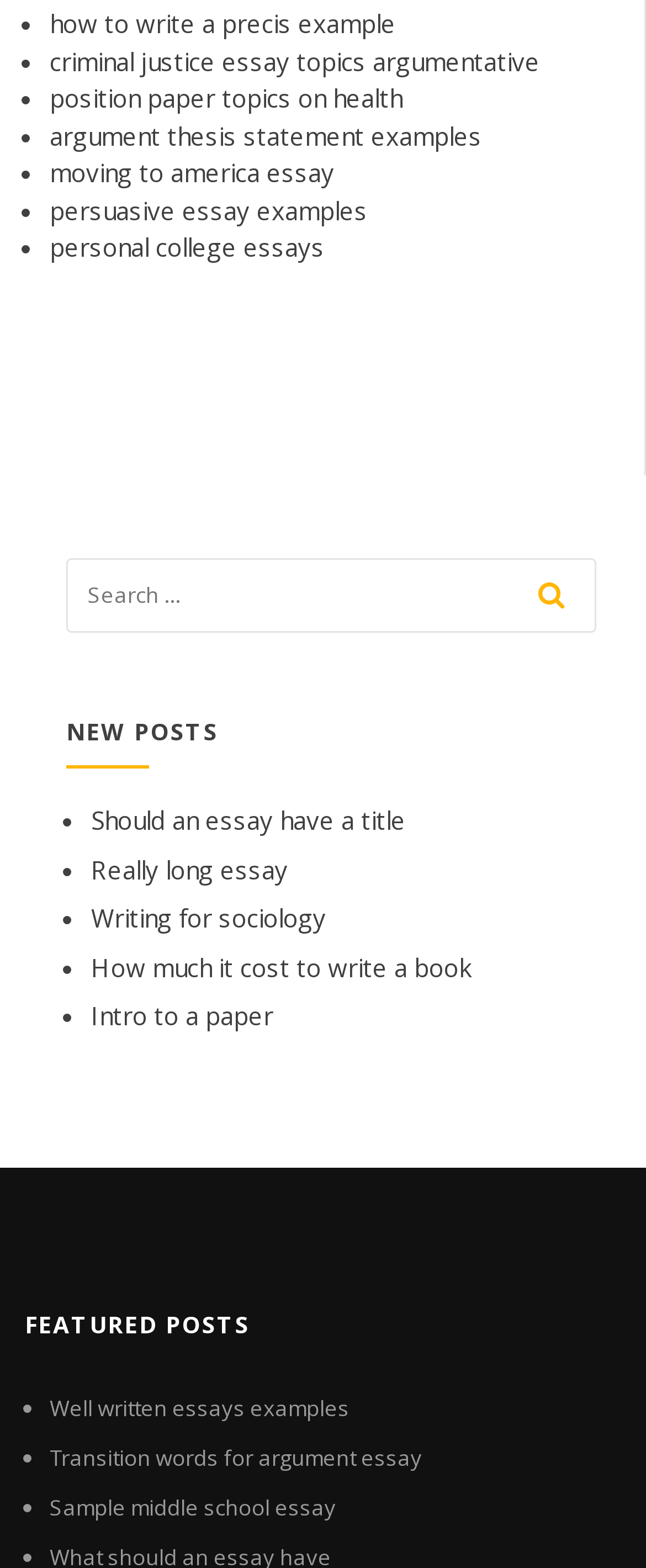Please specify the bounding box coordinates of the clickable region necessary for completing the following instruction: "explore 'NEW POSTS'". The coordinates must consist of four float numbers between 0 and 1, i.e., [left, top, right, bottom].

[0.103, 0.446, 0.923, 0.49]